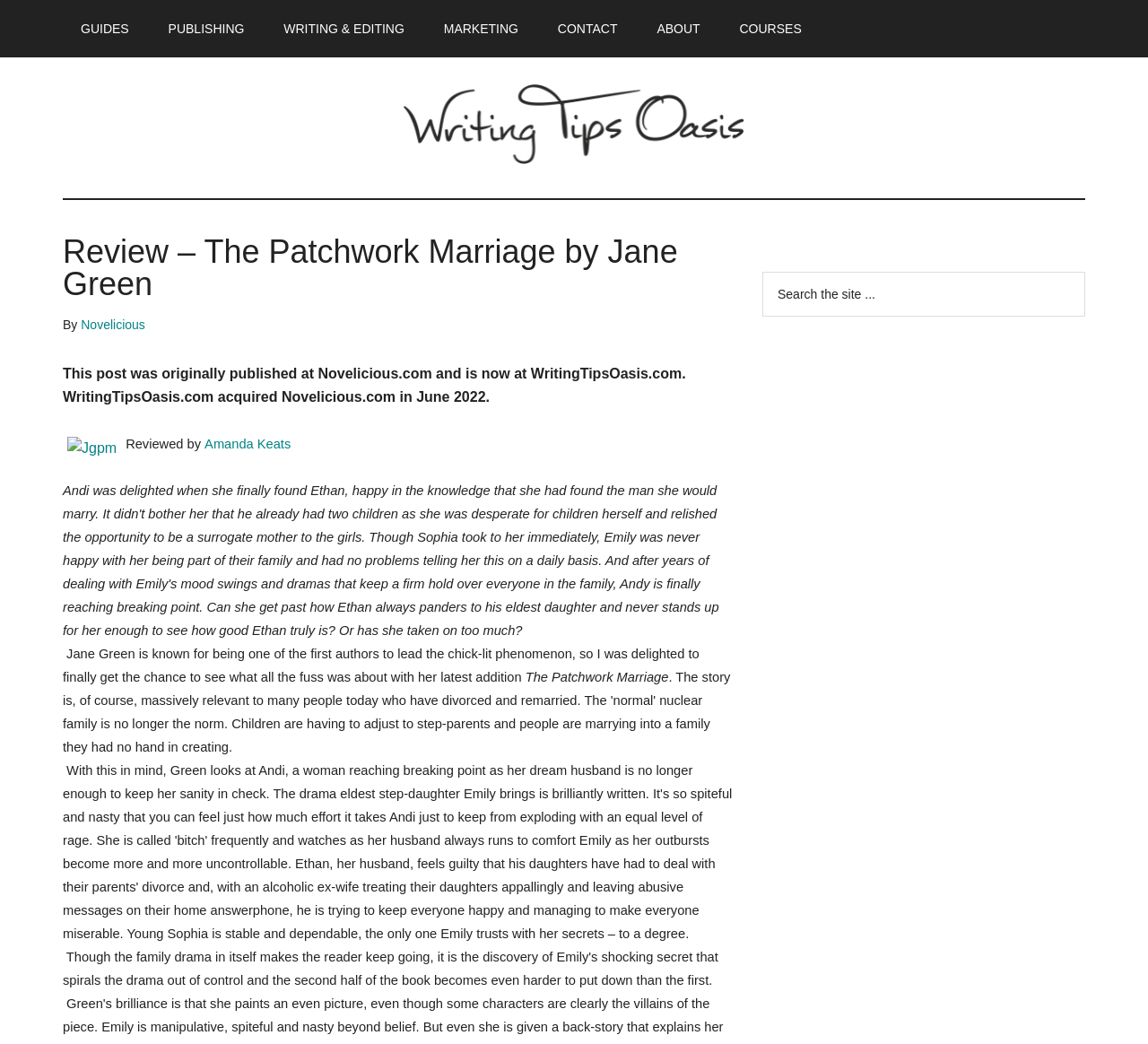Can you find and provide the title of the webpage?

Review – The Patchwork Marriage by Jane Green